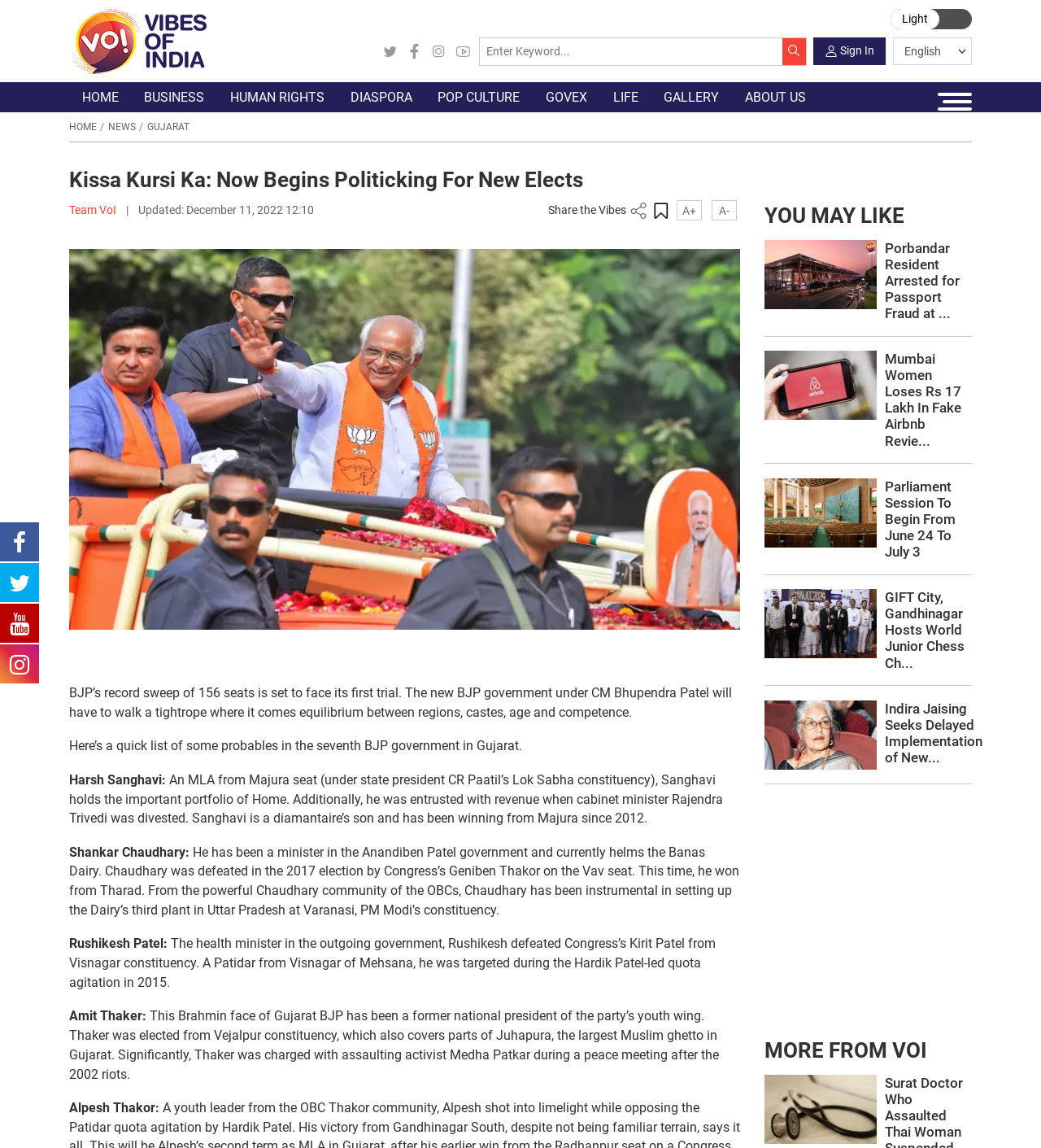Show the bounding box coordinates of the region that should be clicked to follow the instruction: "Go to HOME page."

[0.066, 0.072, 0.126, 0.098]